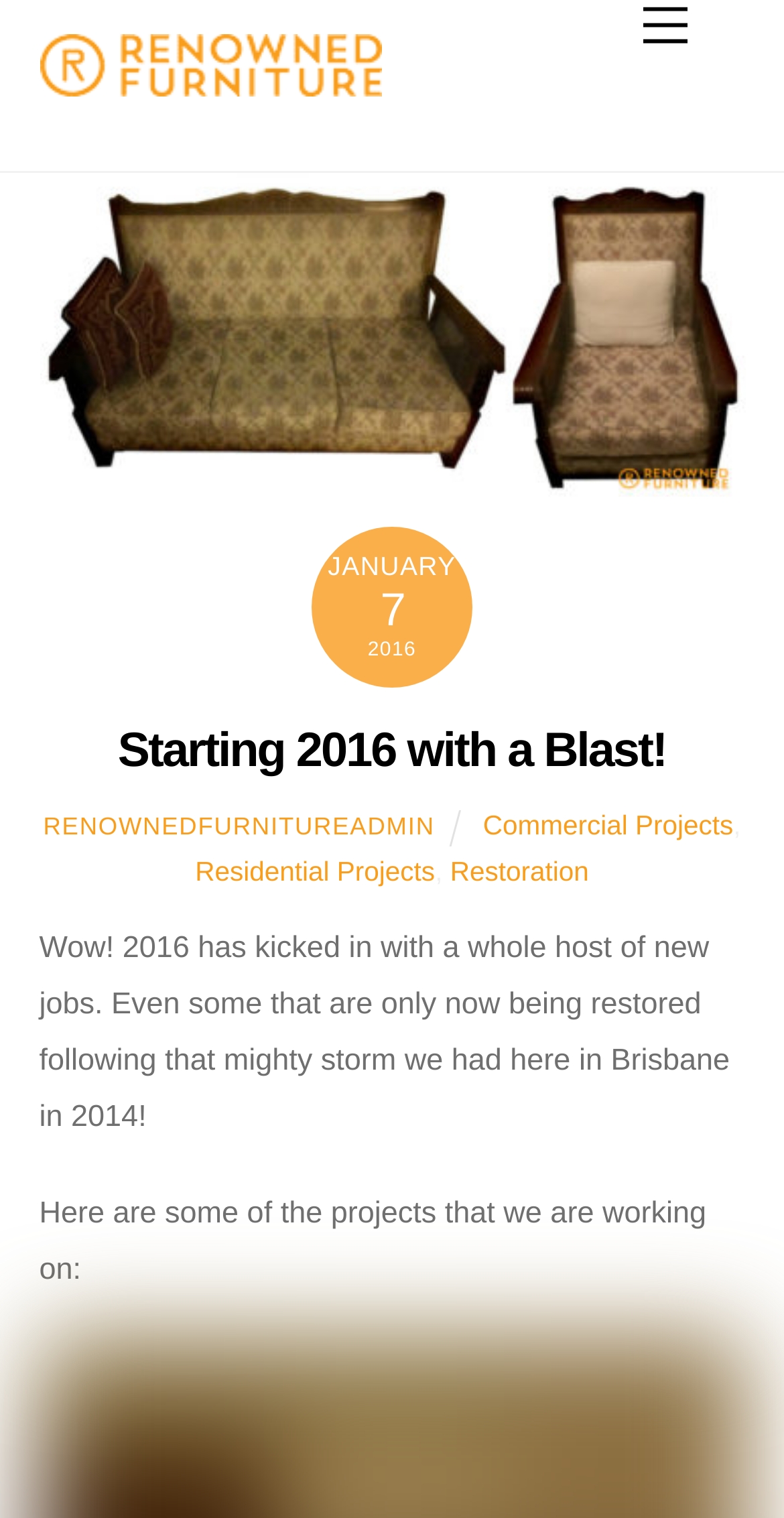Show the bounding box coordinates for the HTML element described as: "Starting 2016 with a Blast!".

[0.15, 0.477, 0.85, 0.513]